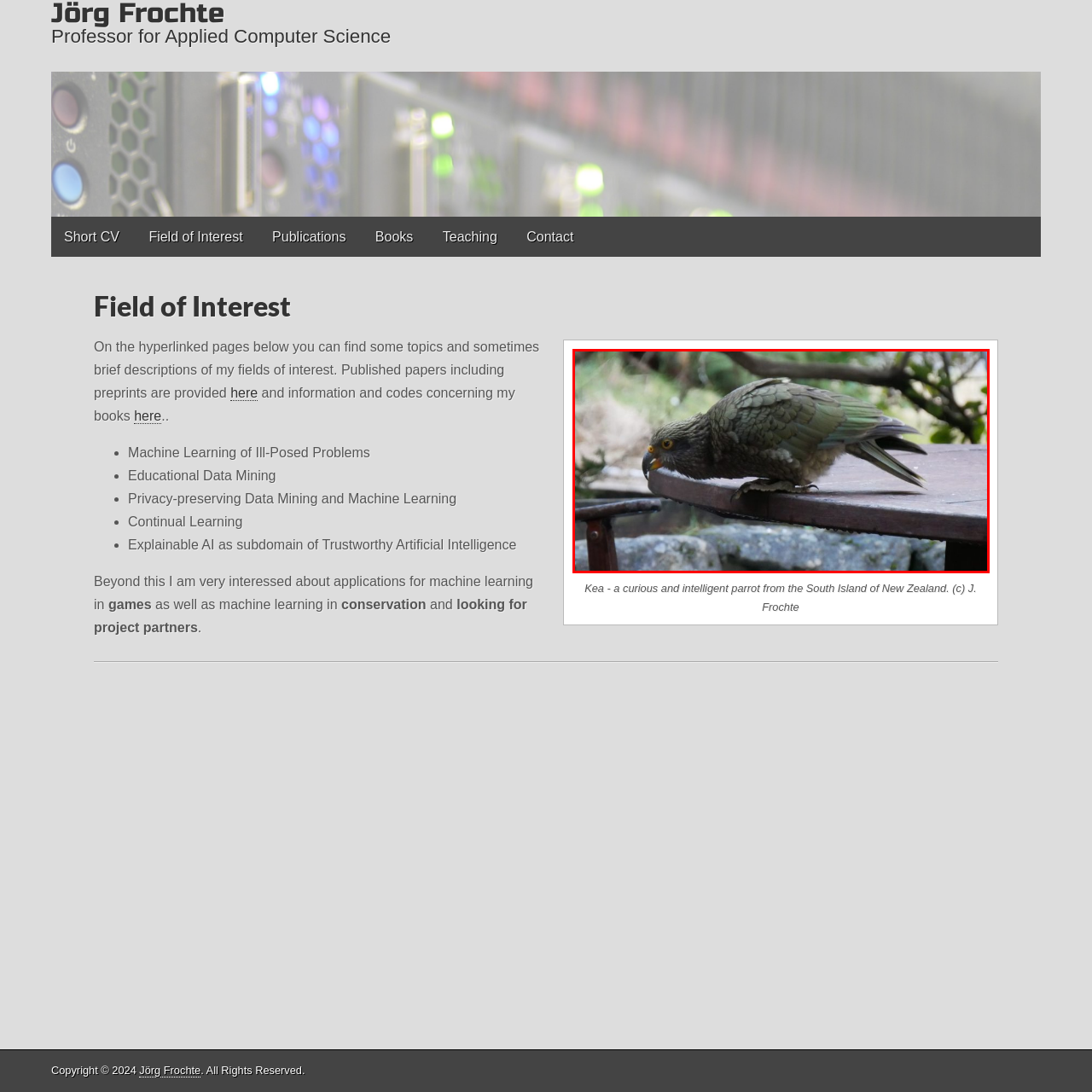What is the Kea's plumage color?
Examine the image that is surrounded by the red bounding box and answer the question with as much detail as possible using the image.

The caption describes the Kea's unique olive-green plumage, which is a distinctive feature of the bird.